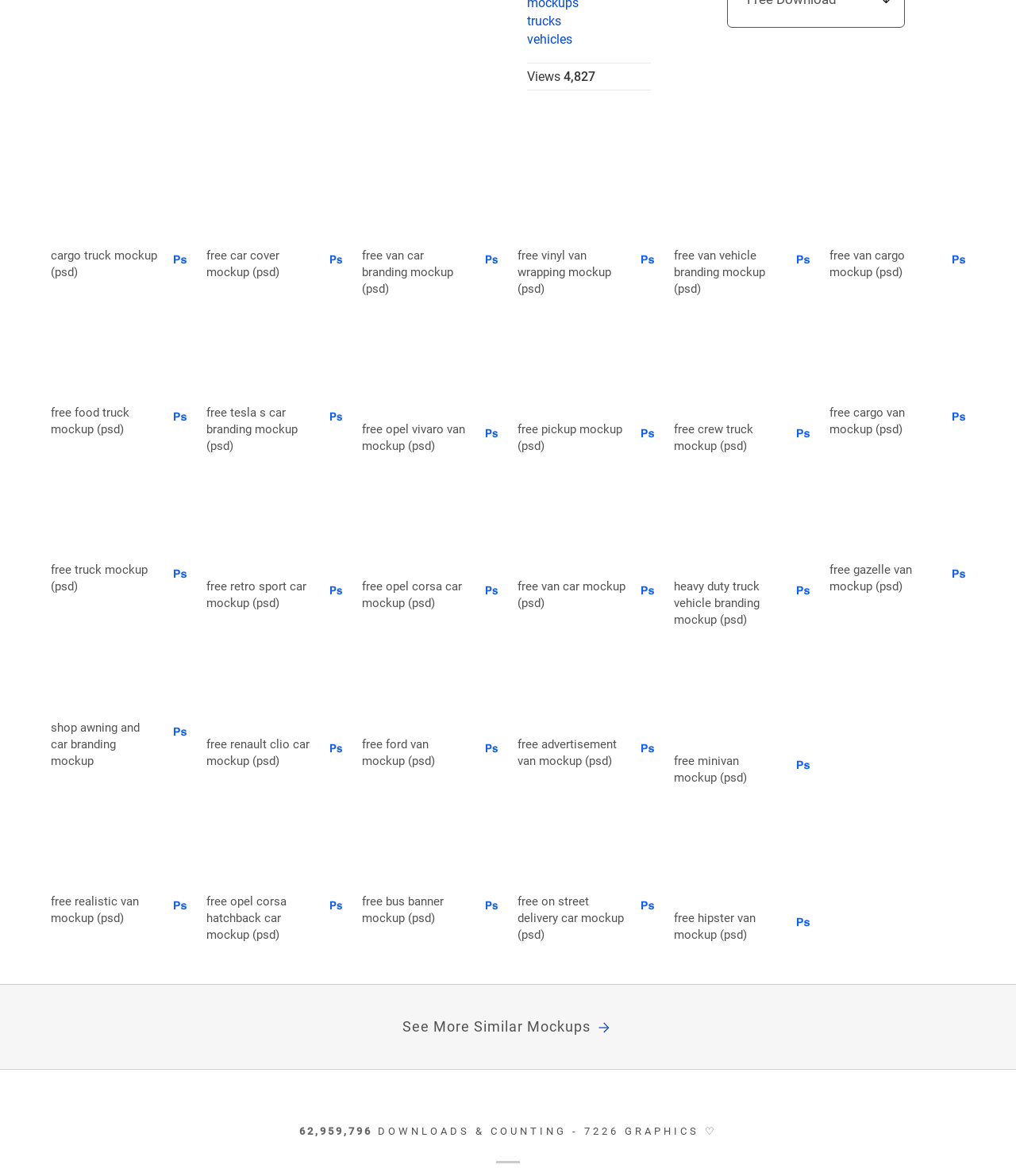What is the theme of the mockups?
Using the image, provide a detailed and thorough answer to the question.

The mockups are all related to vehicles, including trucks, cars, vans, and buses, indicating that the theme of the mockups is vehicles.